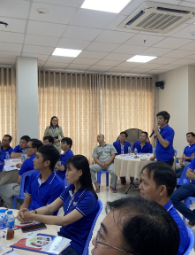Using the information from the screenshot, answer the following question thoroughly:
What is the purpose of the event?

The event is part of DAPHACO's commitment to continuous development and strengthening their workforce to navigate the challenges of the electrical cable industry, and the specific session is focused on 'Communication & Internal Communications Skills'.